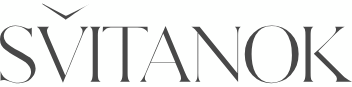Who designed the highlighted small neck pendant?
Please provide a full and detailed response to the question.

The caption specifically mentions that the highlighted small neck pendant was designed by Artem Zakharchenko, indicating his involvement in the brand's jewelry design.